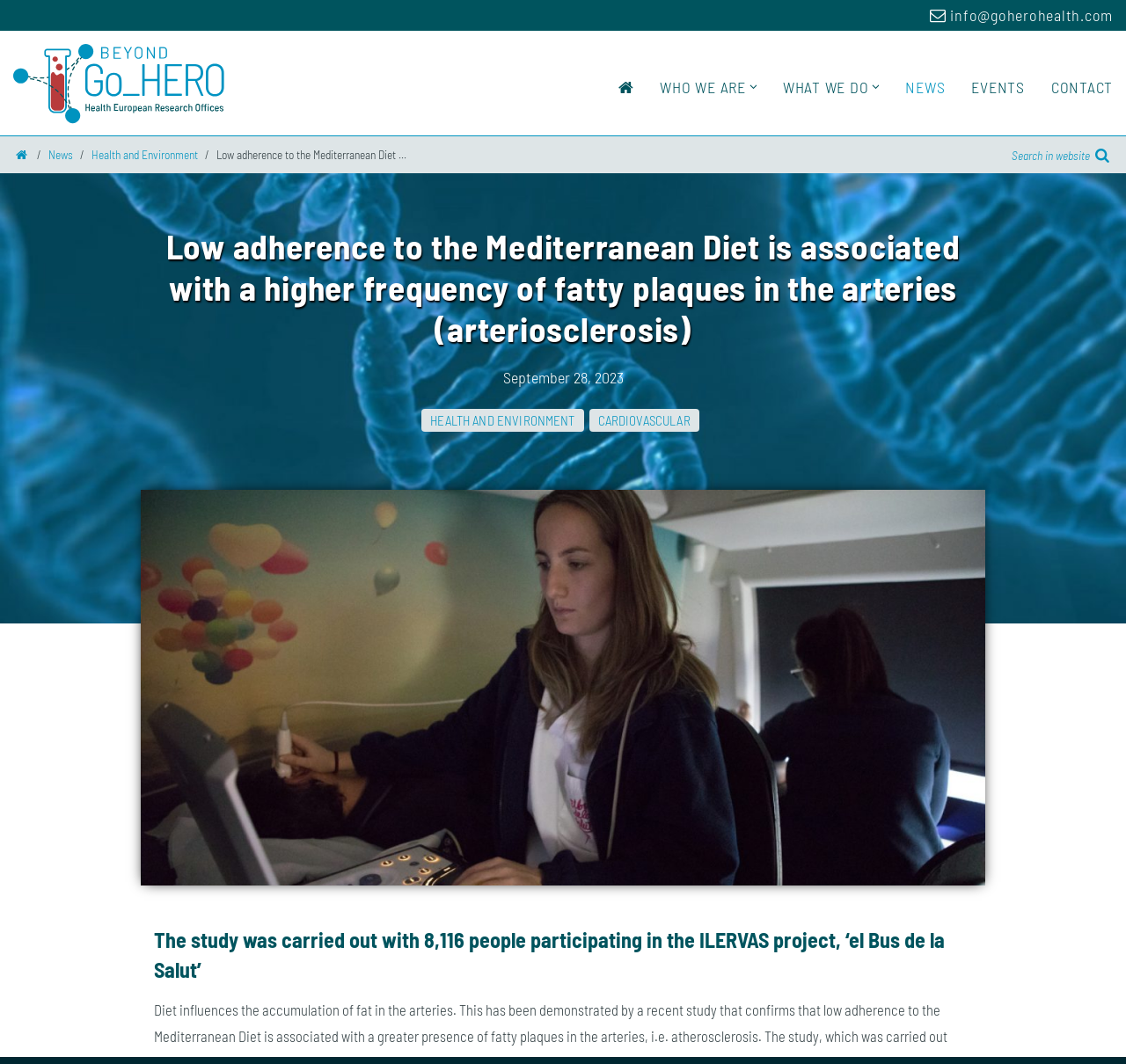How many navigation buttons are there for the articles?
Provide an in-depth and detailed answer to the question.

I counted the number of navigation buttons by looking at the link elements with the icons ' Previous' and ' Next' which are located at the bottom of the webpage.